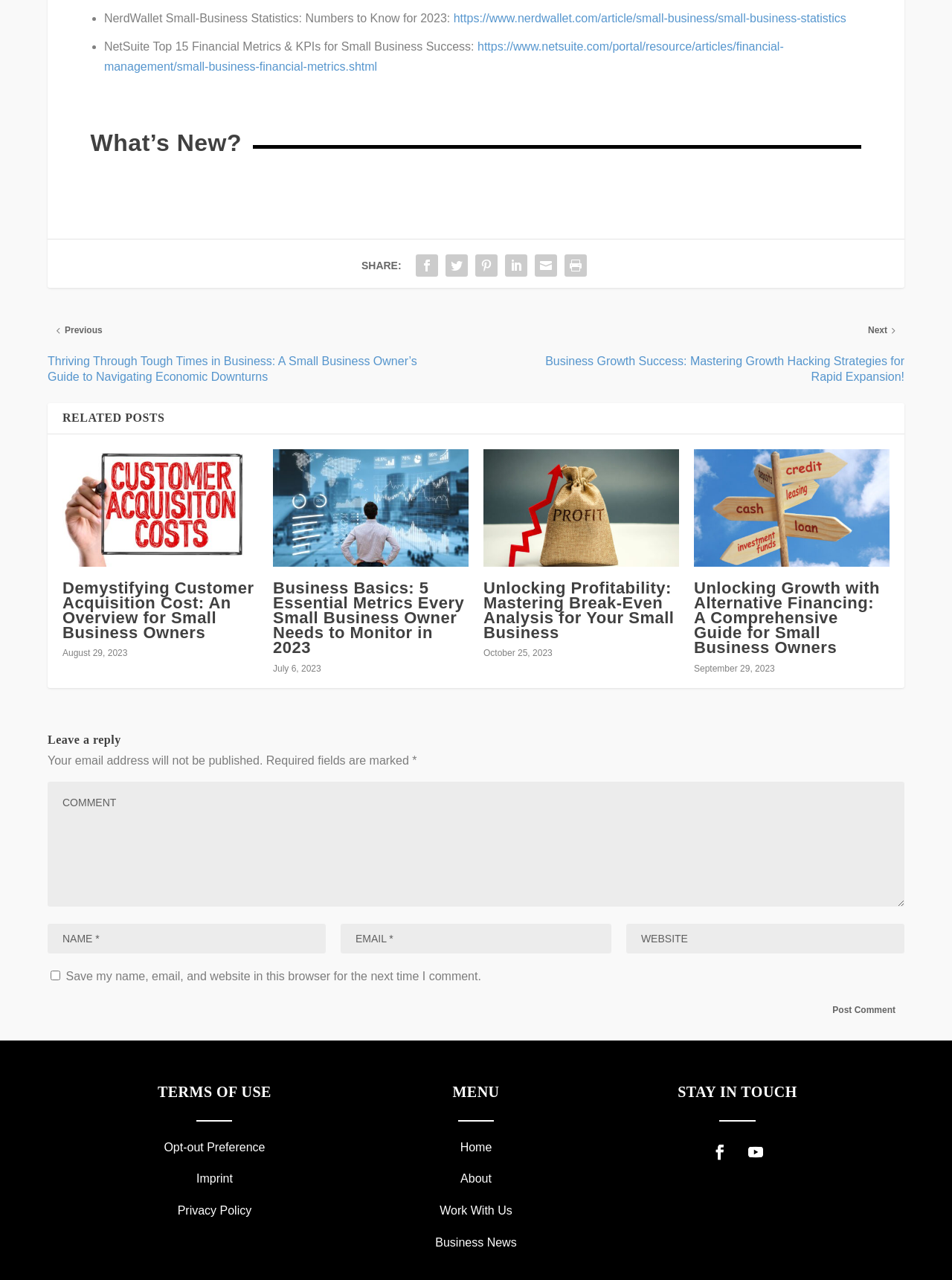Please identify the bounding box coordinates of the region to click in order to complete the given instruction: "Read 'Demystifying Customer Acquisition Cost: An Overview for Small Business Owners'". The coordinates should be four float numbers between 0 and 1, i.e., [left, top, right, bottom].

[0.066, 0.35, 0.271, 0.442]